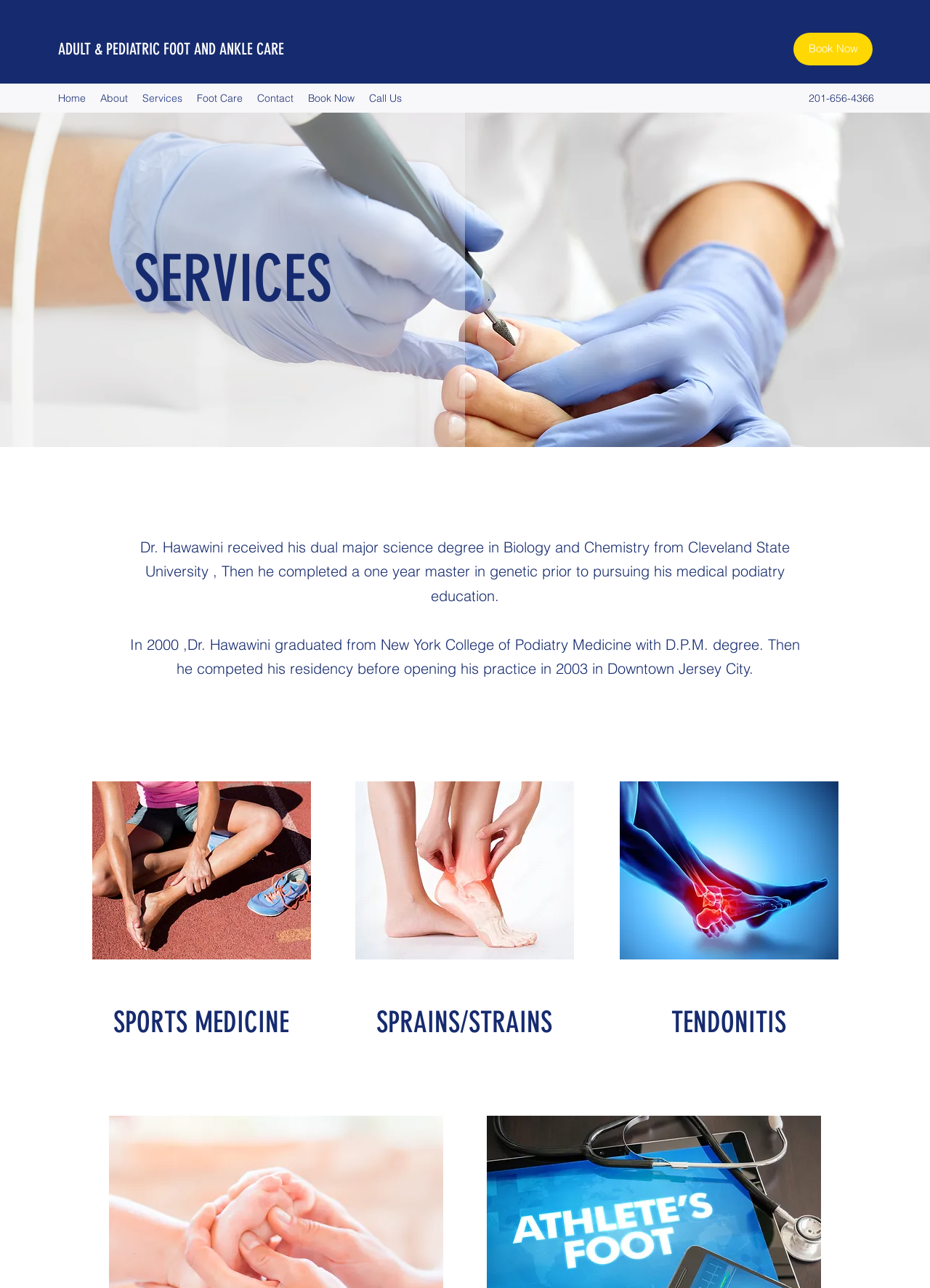What type of services does the webpage offer?
Please respond to the question with as much detail as possible.

I inferred this by looking at the navigation menu with the bounding box coordinates [0.055, 0.068, 0.709, 0.085], which contains links to 'Home', 'About', 'Services', 'Foot Care', 'Contact', 'Book Now', and 'Call Us'. The presence of 'Foot Care' and 'Services' links suggests that the webpage offers foot and ankle care services.